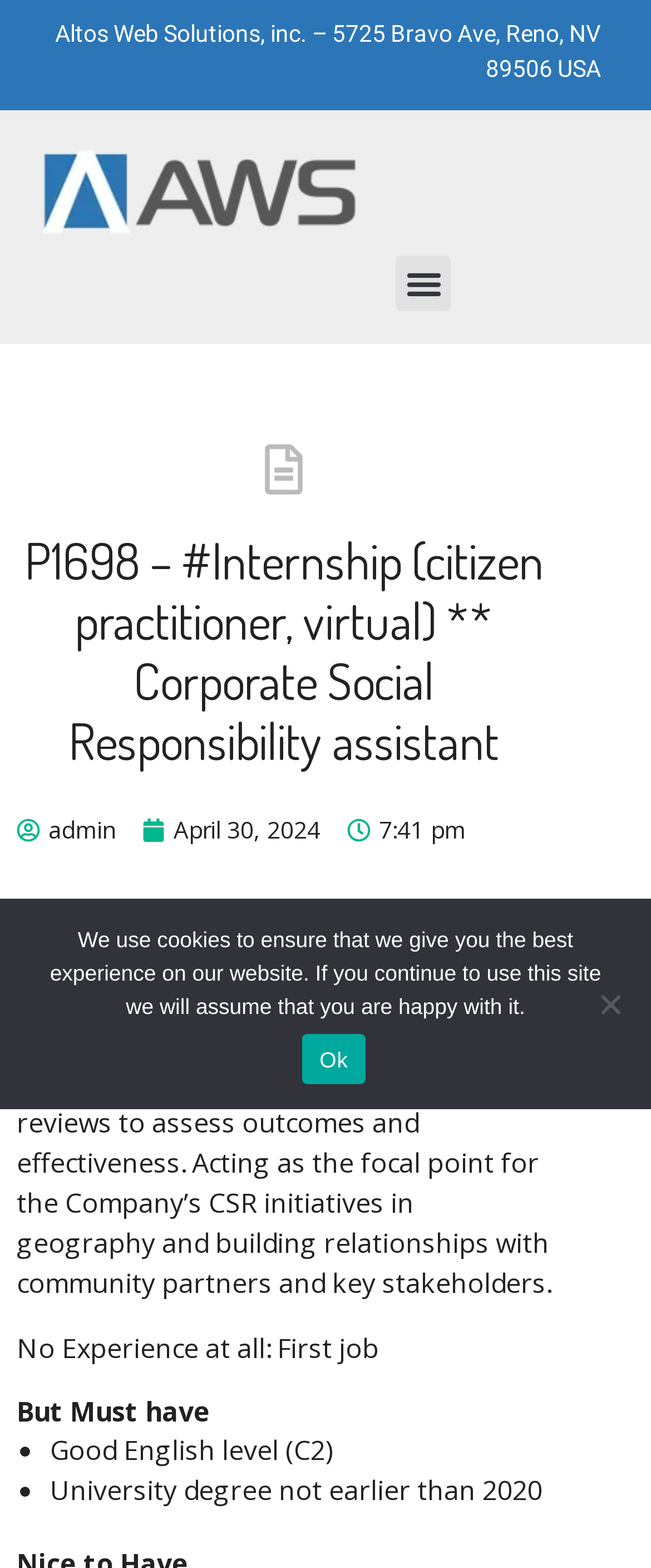What is the current time?
Based on the image, answer the question with as much detail as possible.

The current time can be found near the top of the webpage, in the time element that reads '7:41 pm'. This element is located next to the link that reads 'April 30, 2024'.